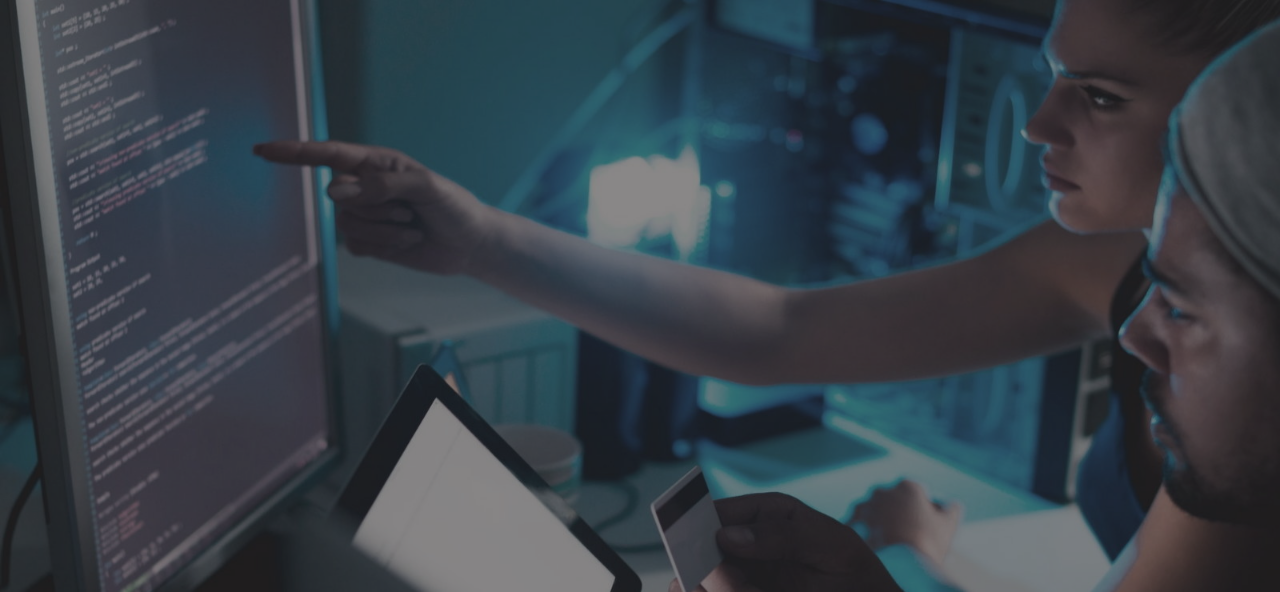What is the person on the right holding?
Provide an in-depth answer to the question, covering all aspects.

According to the caption, the individual on the right is holding a digital tablet, which suggests their participation in the technical discussion about the programming displayed on the large screen.